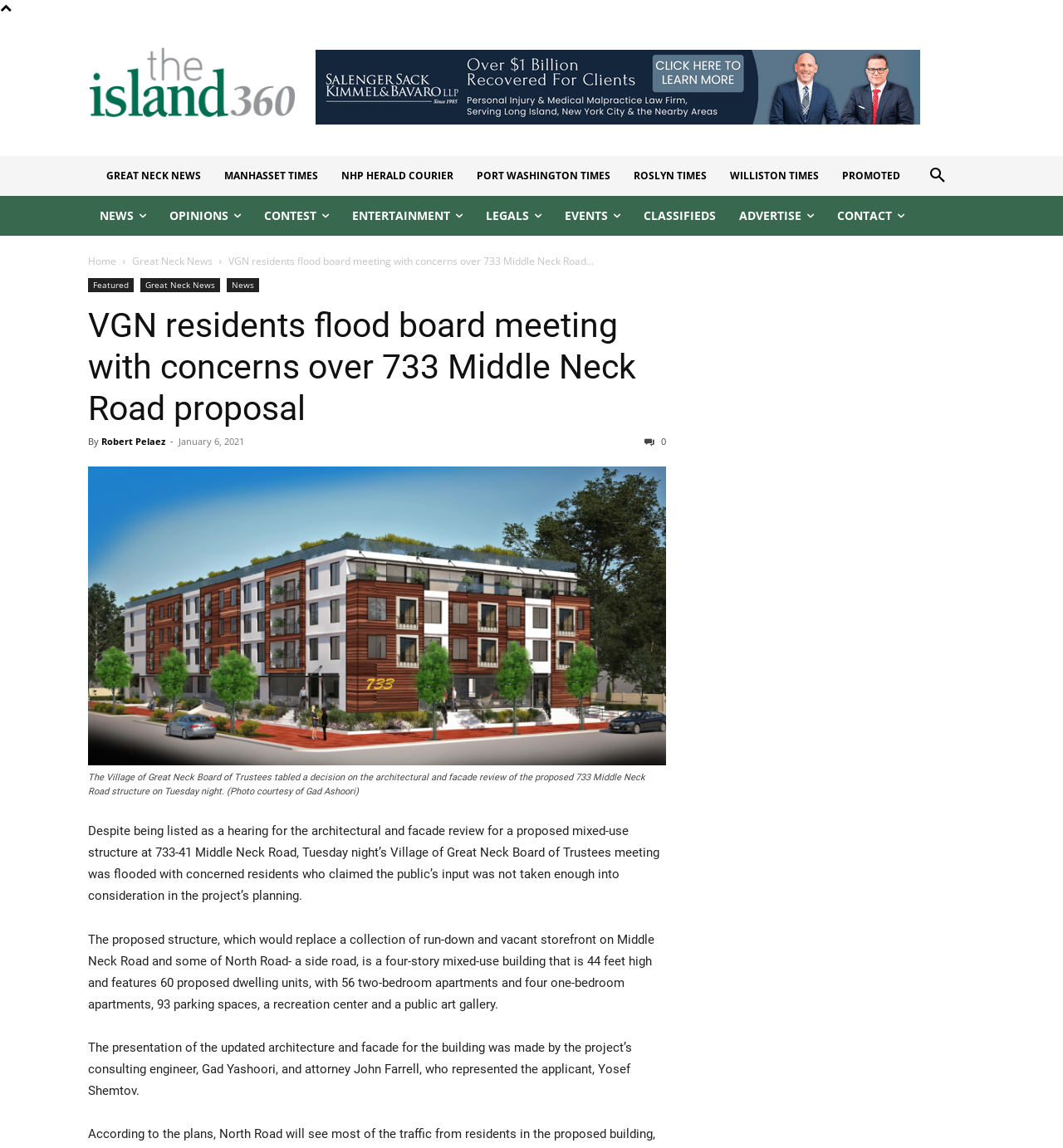Provide a brief response to the question below using a single word or phrase: 
Who presented the updated architecture and facade for the building?

Gad Yashoori